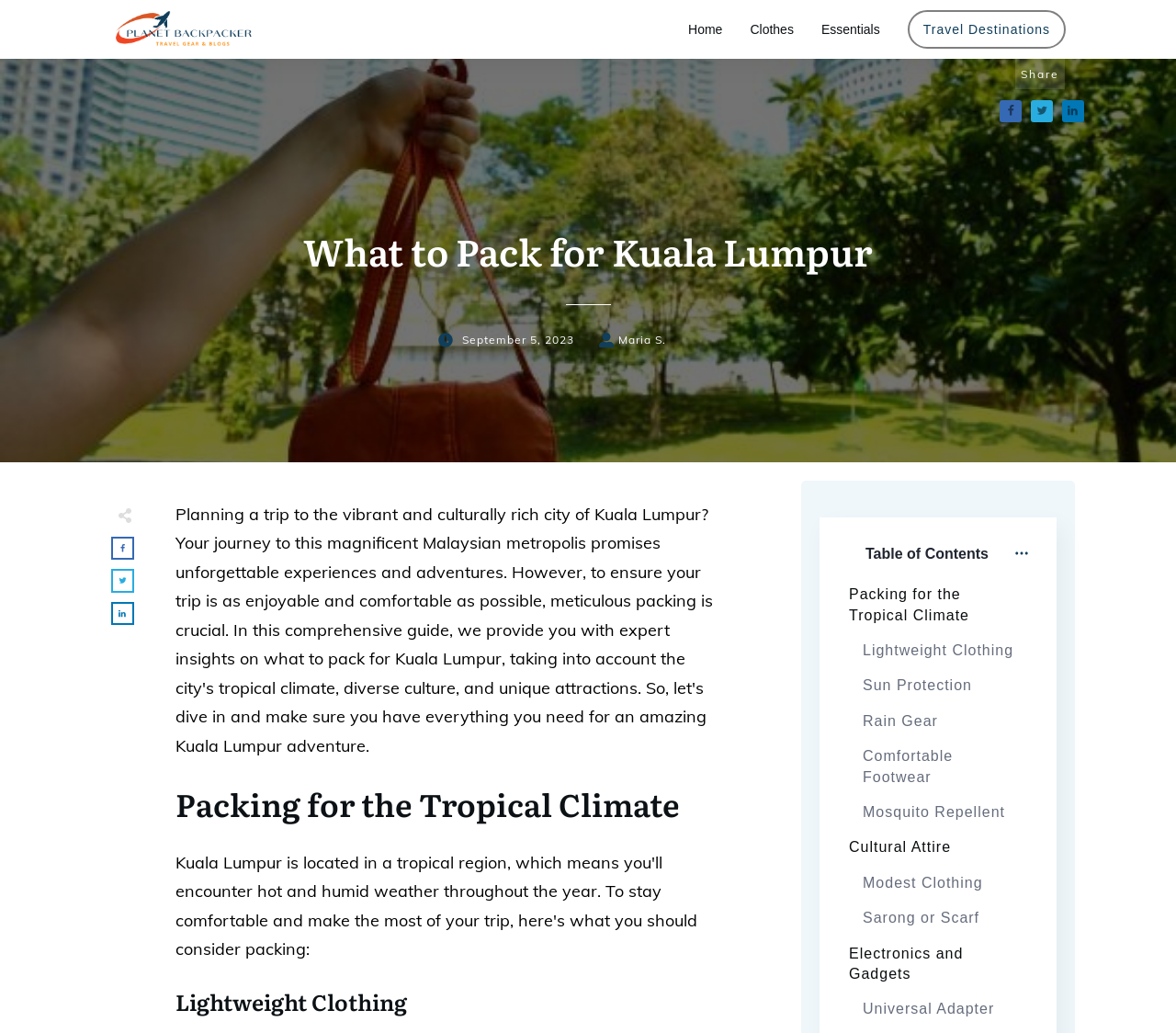Locate the UI element that matches the description Comfortable Footwear in the webpage screenshot. Return the bounding box coordinates in the format (top-left x, top-left y, bottom-right x, bottom-right y), with values ranging from 0 to 1.

[0.734, 0.723, 0.87, 0.762]